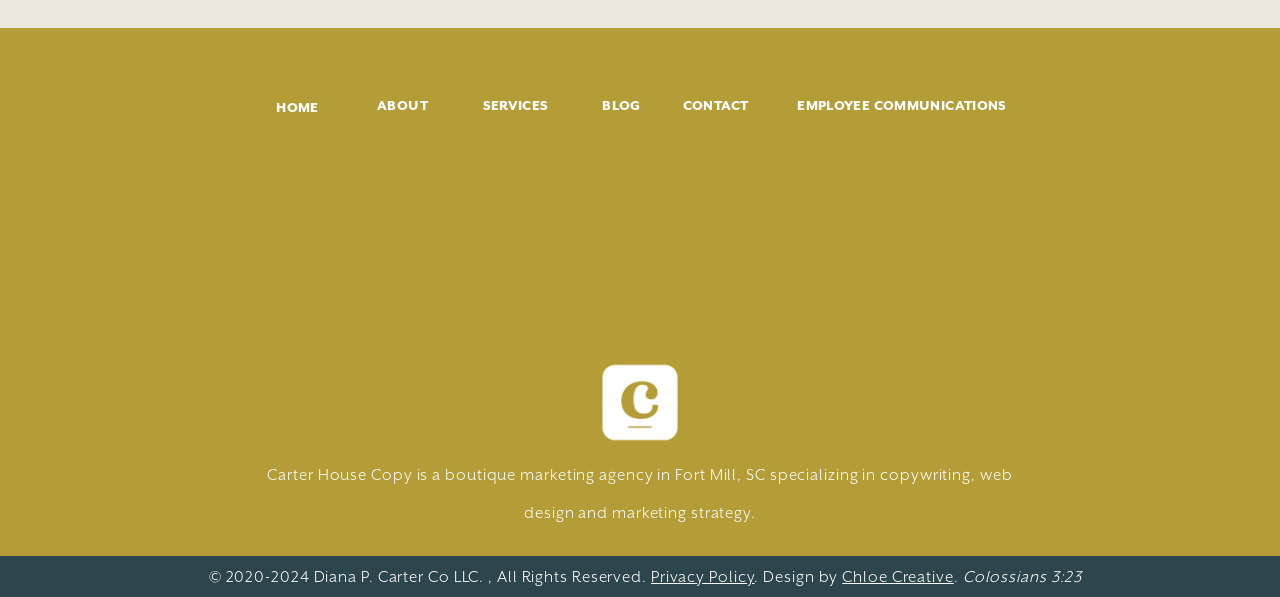Find the bounding box of the UI element described as: "About". The bounding box coordinates should be given as four float values between 0 and 1, i.e., [left, top, right, bottom].

[0.27, 0.159, 0.359, 0.199]